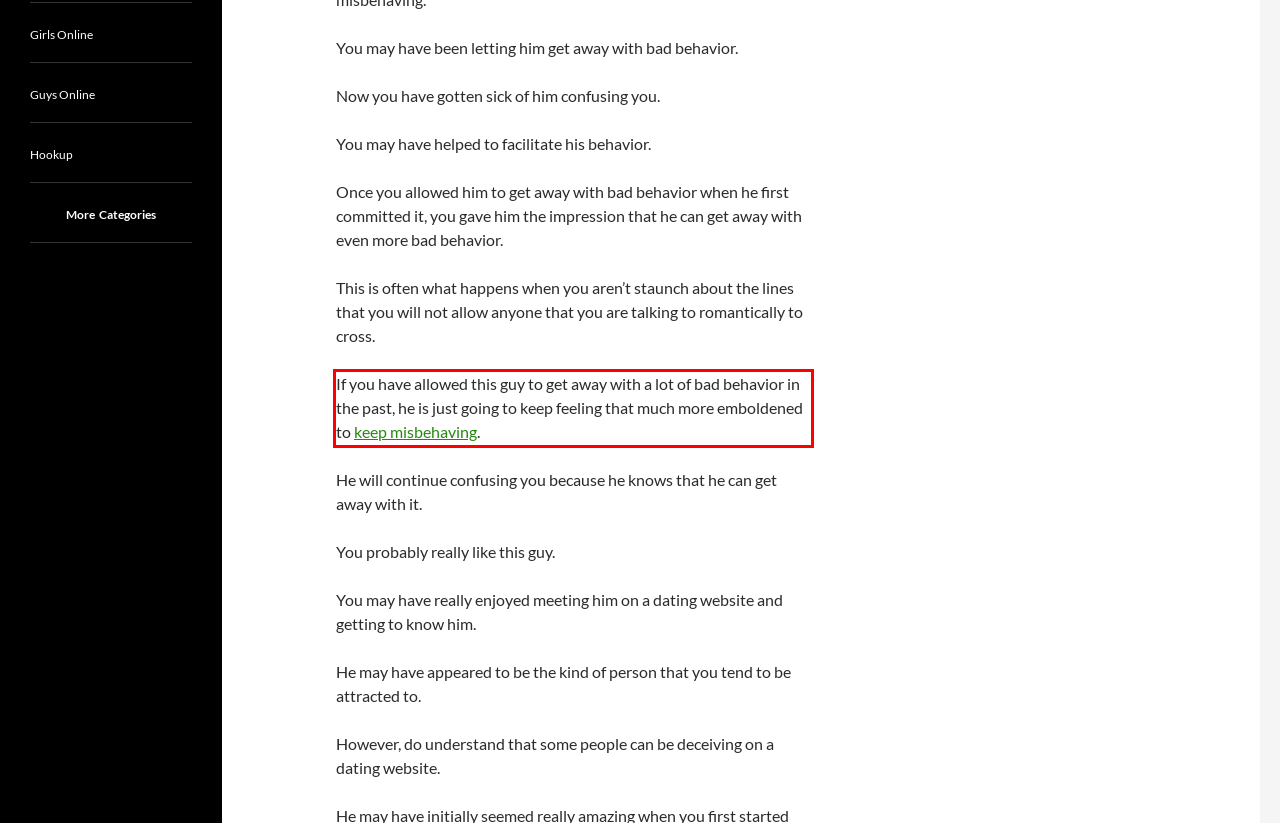In the screenshot of the webpage, find the red bounding box and perform OCR to obtain the text content restricted within this red bounding box.

If you have allowed this guy to get away with a lot of bad behavior in the past, he is just going to keep feeling that much more emboldened to keep misbehaving.